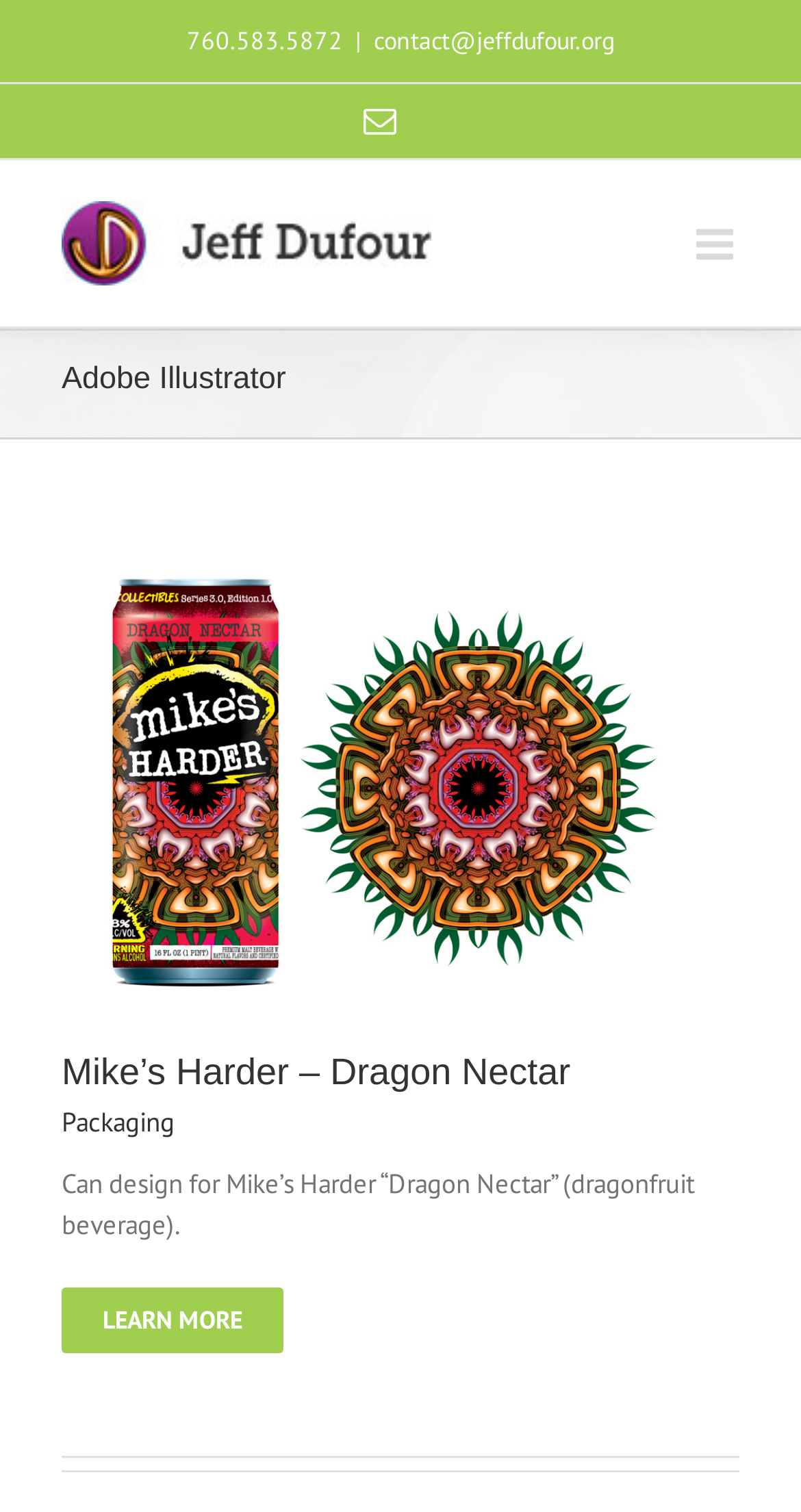Provide a brief response using a word or short phrase to this question:
What can you do by clicking the 'LEARN MORE' link?

Get more information